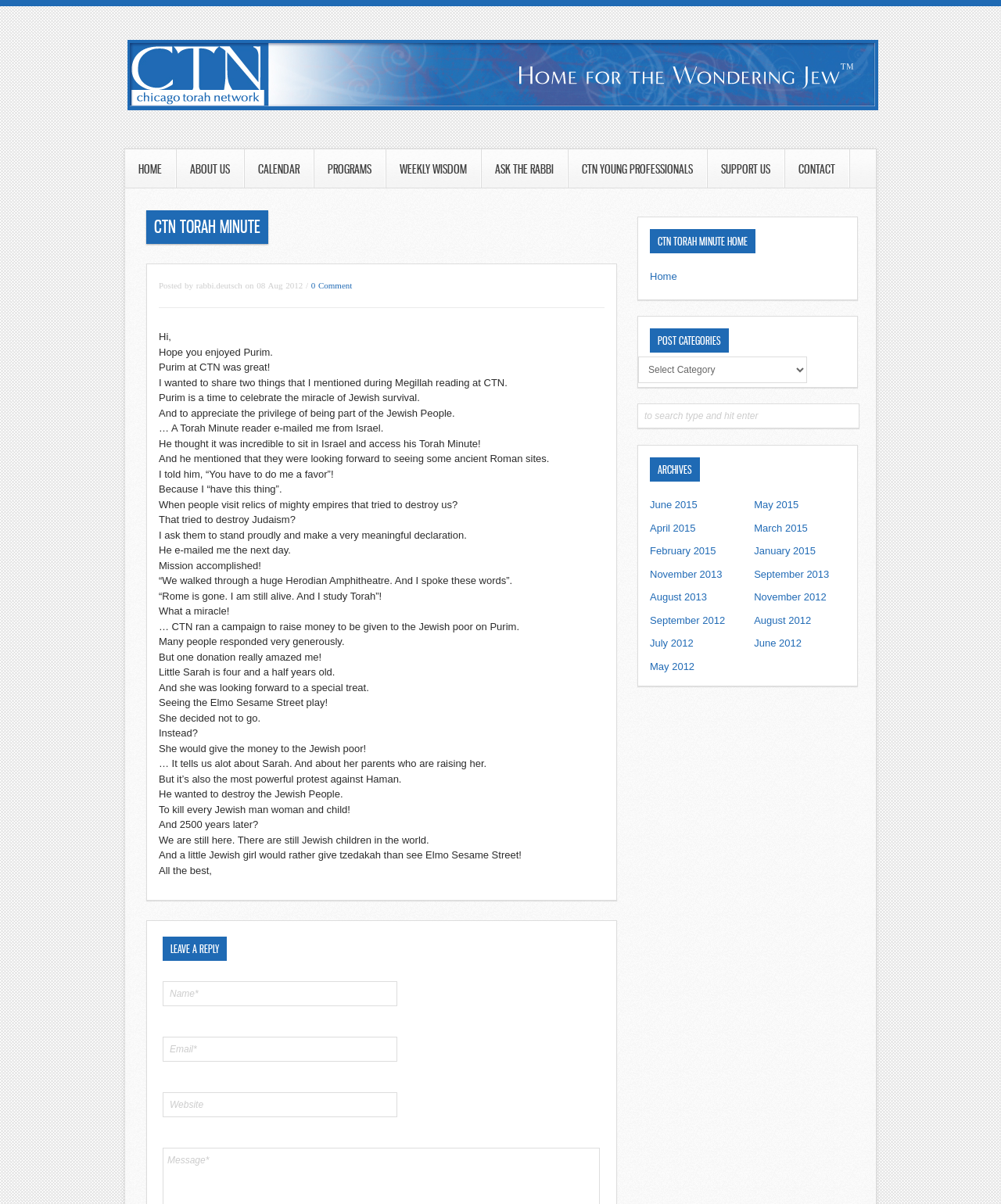What is the topic of the post?
Based on the image, answer the question in a detailed manner.

The post mentions Purim, a Jewish holiday, and discusses the author's experience and thoughts about it, indicating that the topic of the post is Purim.